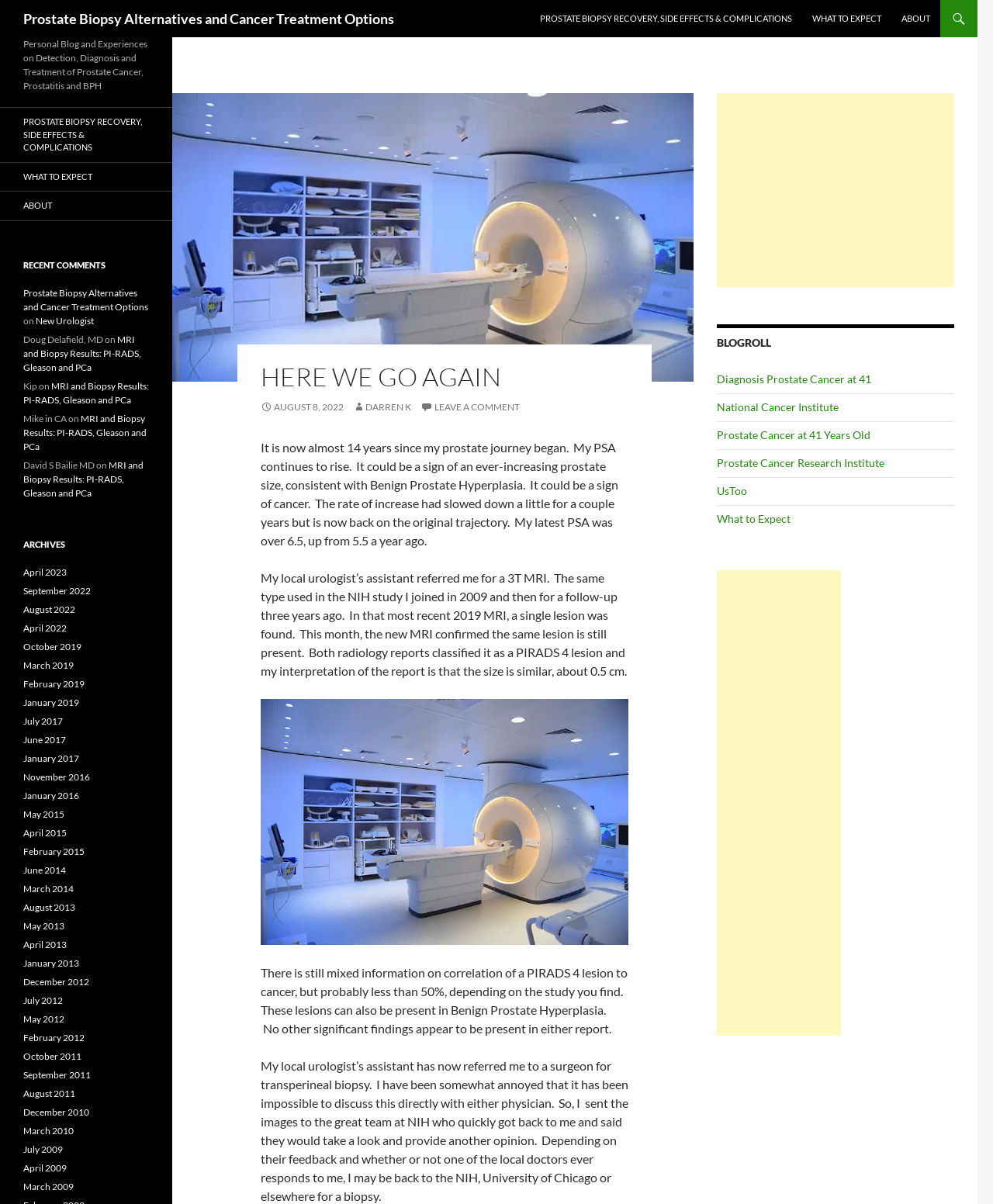Determine the bounding box coordinates of the clickable region to execute the instruction: "View the 'ARCHIVES'". The coordinates should be four float numbers between 0 and 1, denoted as [left, top, right, bottom].

[0.023, 0.446, 0.15, 0.458]